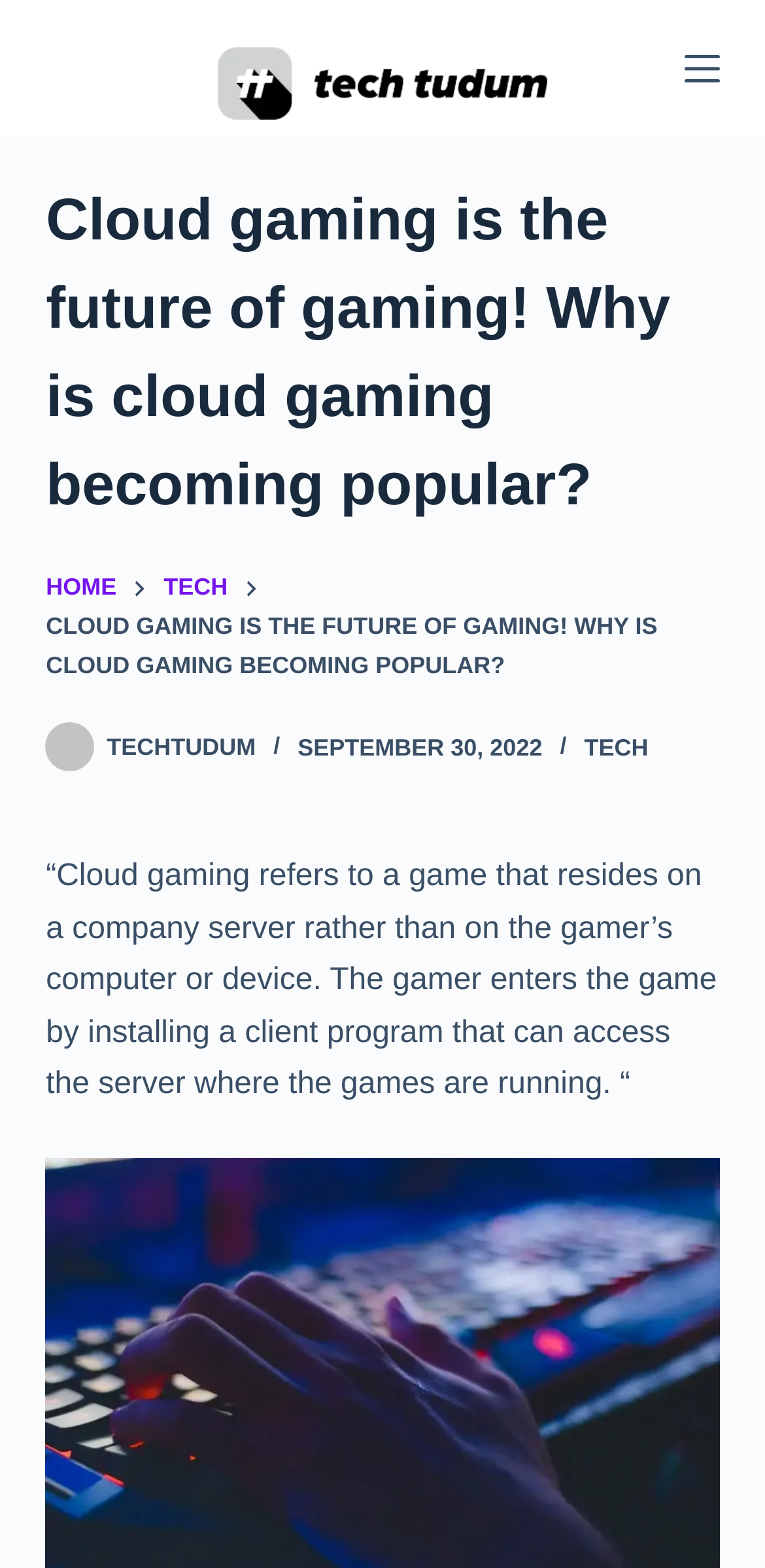Determine the bounding box coordinates of the clickable element to complete this instruction: "Visit 'TECH' page". Provide the coordinates in the format of four float numbers between 0 and 1, [left, top, right, bottom].

[0.214, 0.363, 0.298, 0.388]